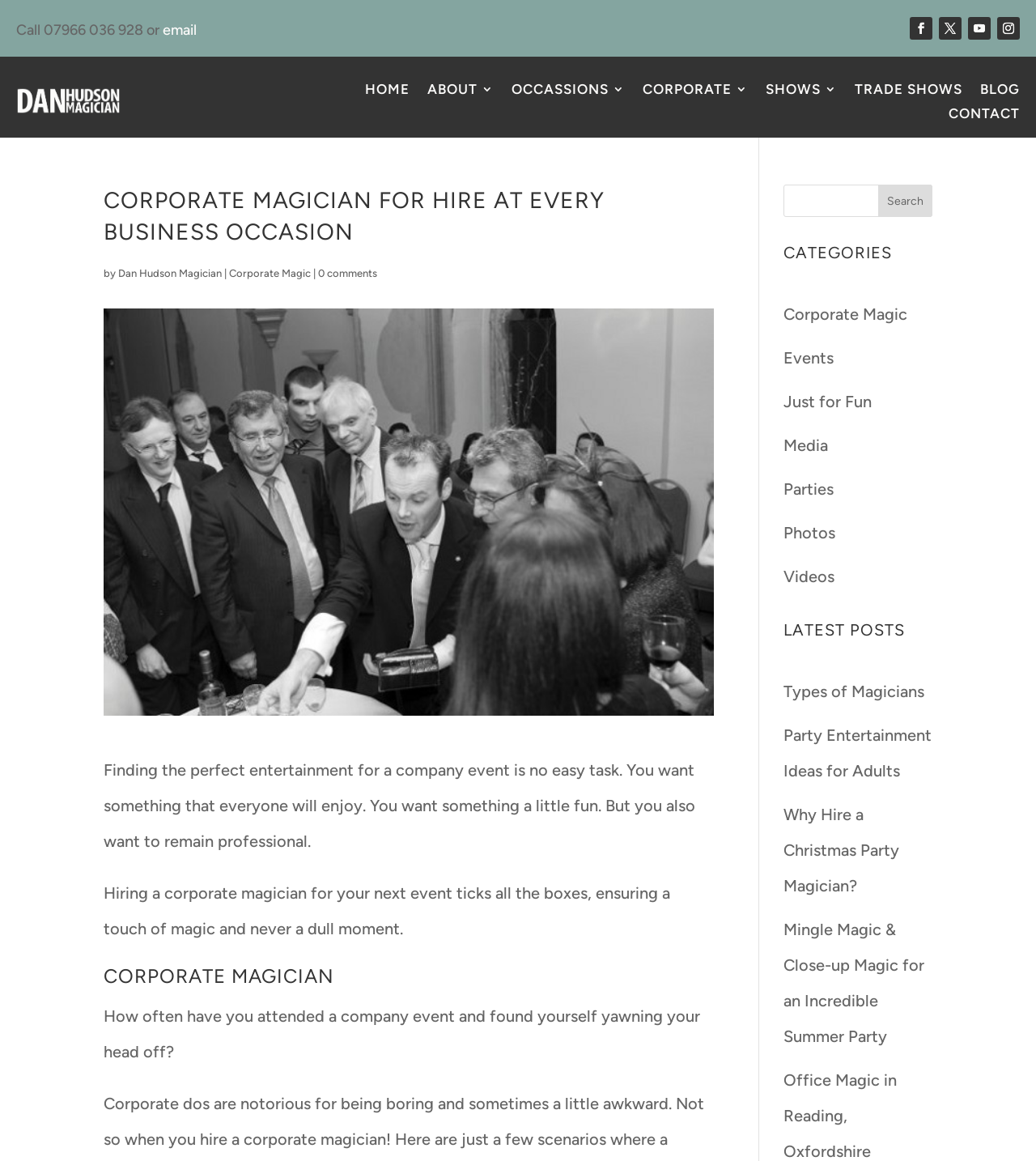What is the name of the magician featured on the webpage?
Using the details from the image, give an elaborate explanation to answer the question.

I found the name of the magician by looking at the top left corner of the webpage, where it says 'Dan Hudson Magician, United Kingdom'.